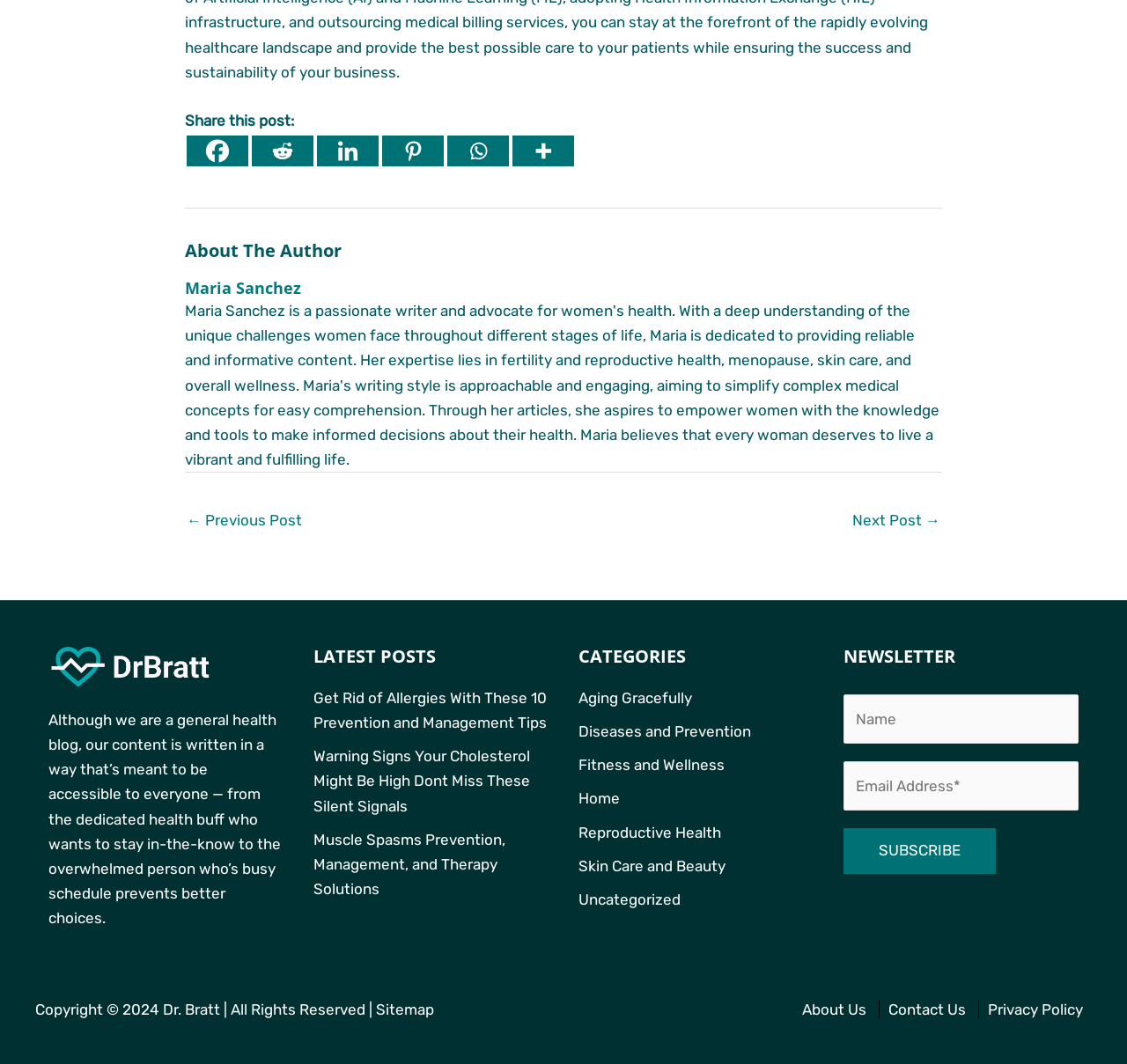Please locate the bounding box coordinates of the region I need to click to follow this instruction: "Subscribe to the newsletter".

[0.748, 0.778, 0.884, 0.821]